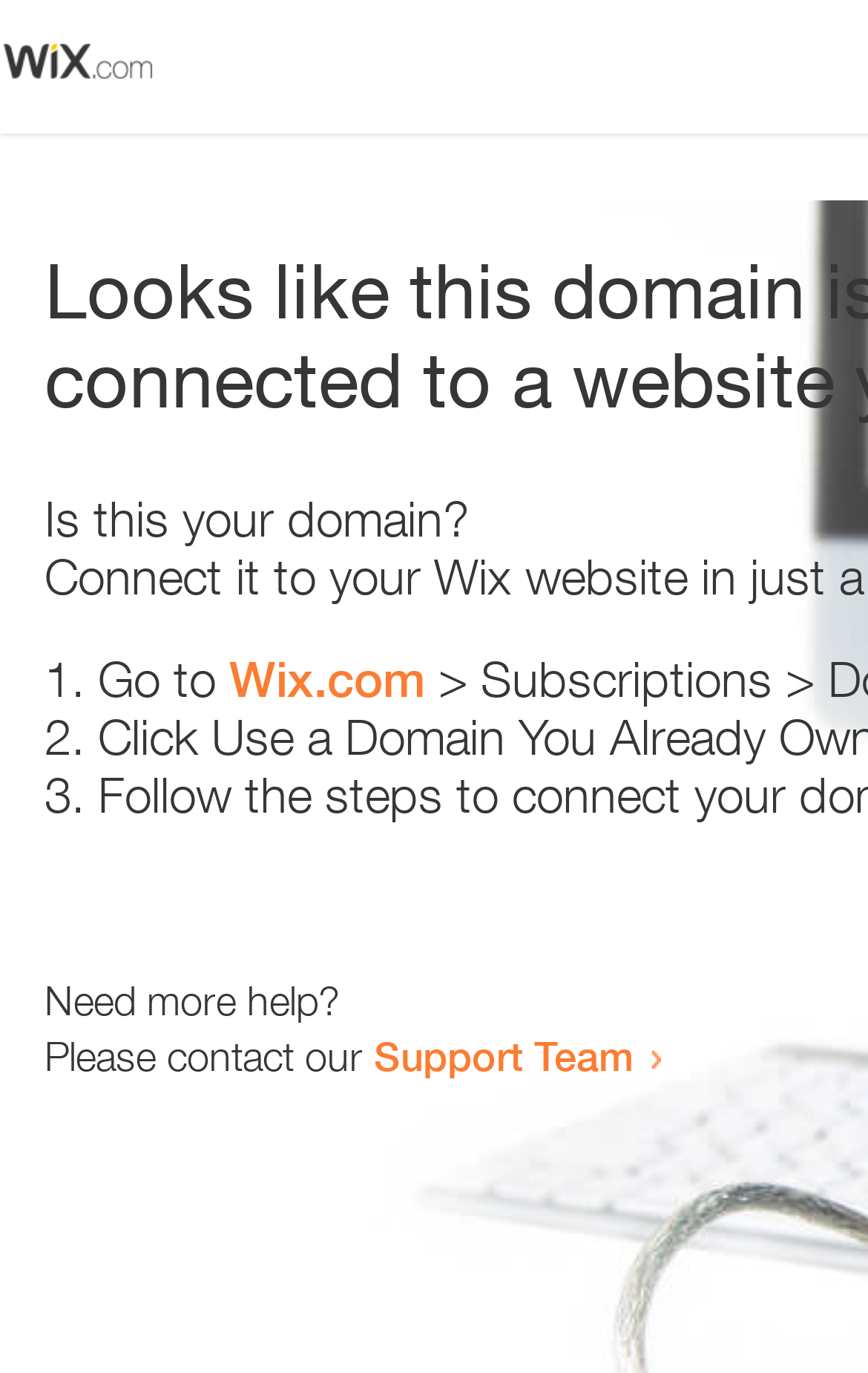Answer the question in a single word or phrase:
What is the first step to resolve the issue?

Go to Wix.com